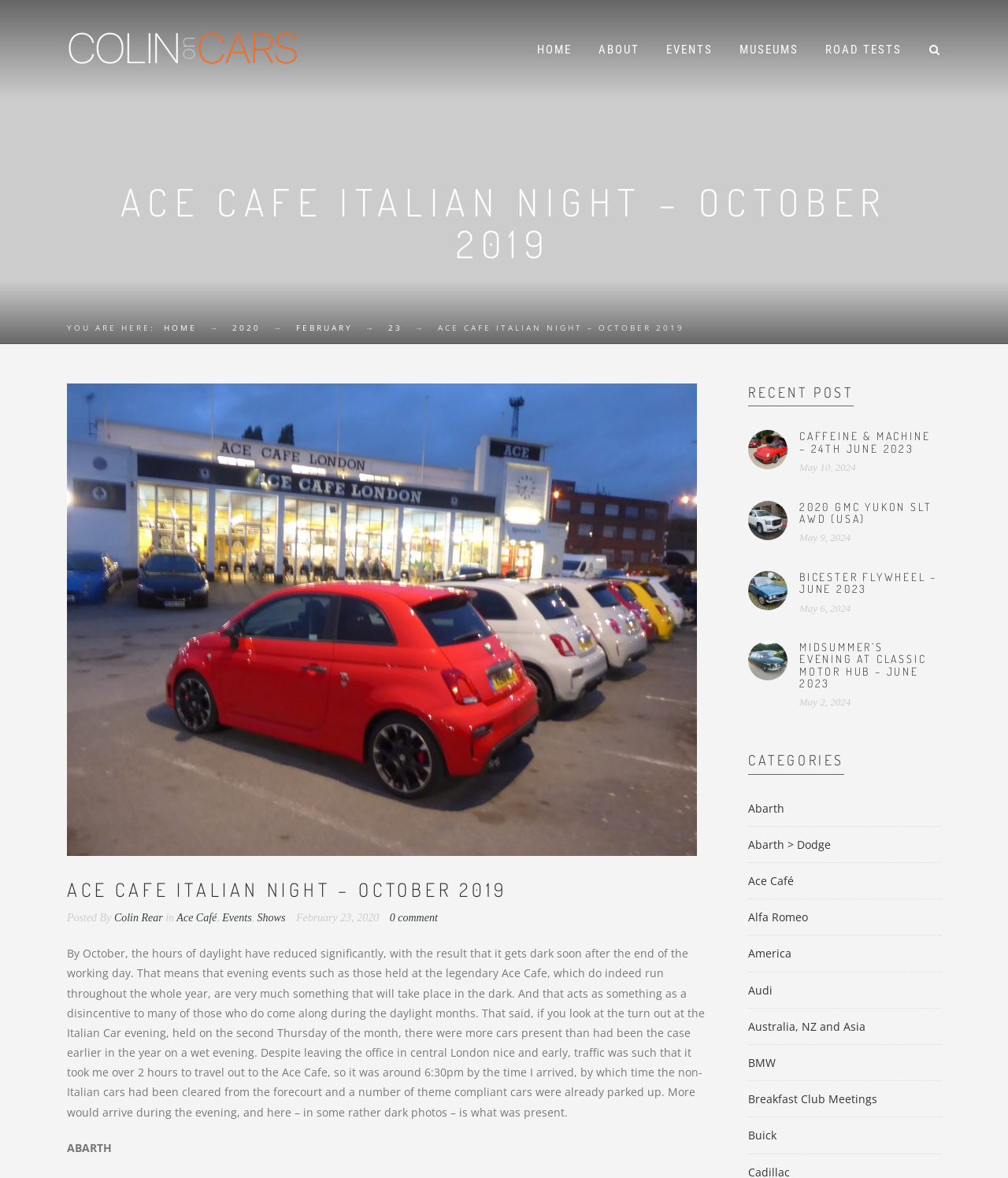What is the category of the article '2020 GMC YUKON SLT AWD (USA)'?
Please utilize the information in the image to give a detailed response to the question.

The article '2020 GMC YUKON SLT AWD (USA)' is listed under the category 'America', which is one of the categories listed on the webpage.